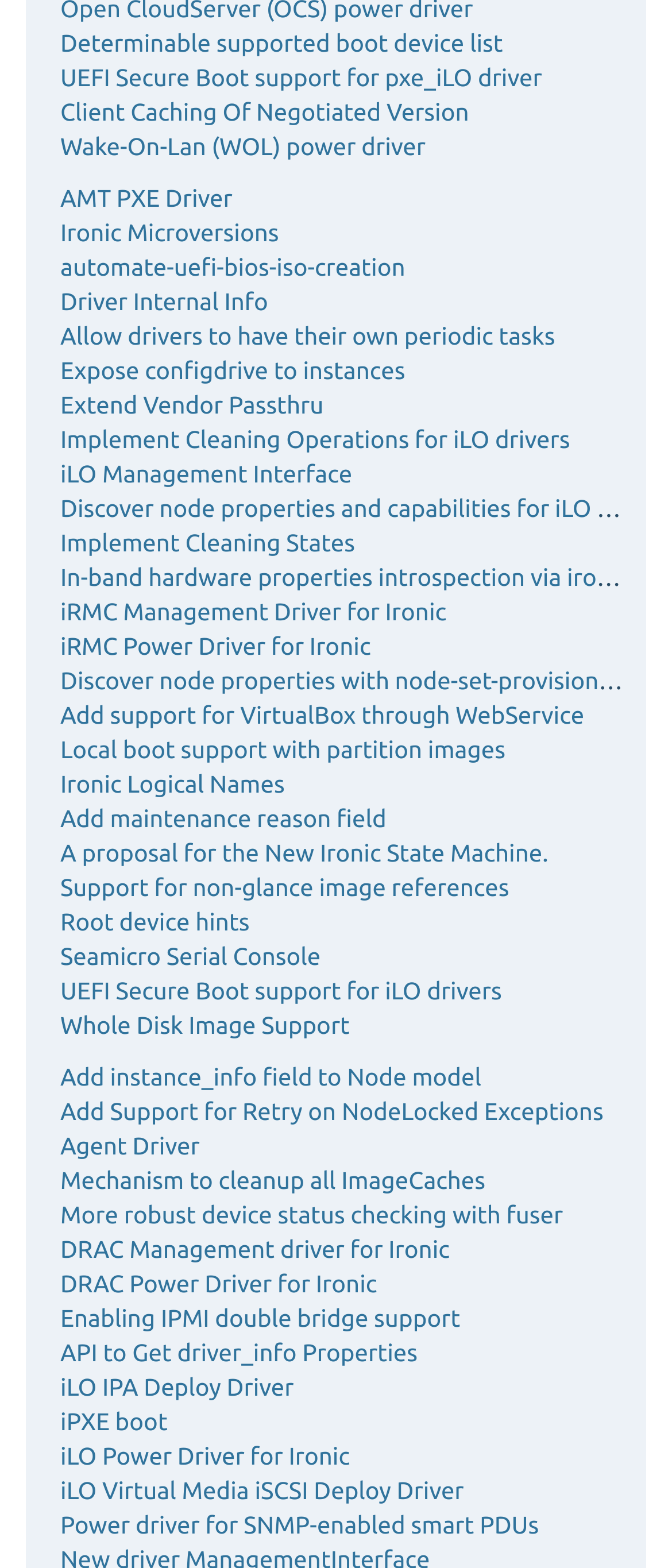Locate the bounding box coordinates of the region to be clicked to comply with the following instruction: "Explore Wake-On-Lan (WOL) power driver". The coordinates must be four float numbers between 0 and 1, in the form [left, top, right, bottom].

[0.09, 0.085, 0.633, 0.102]